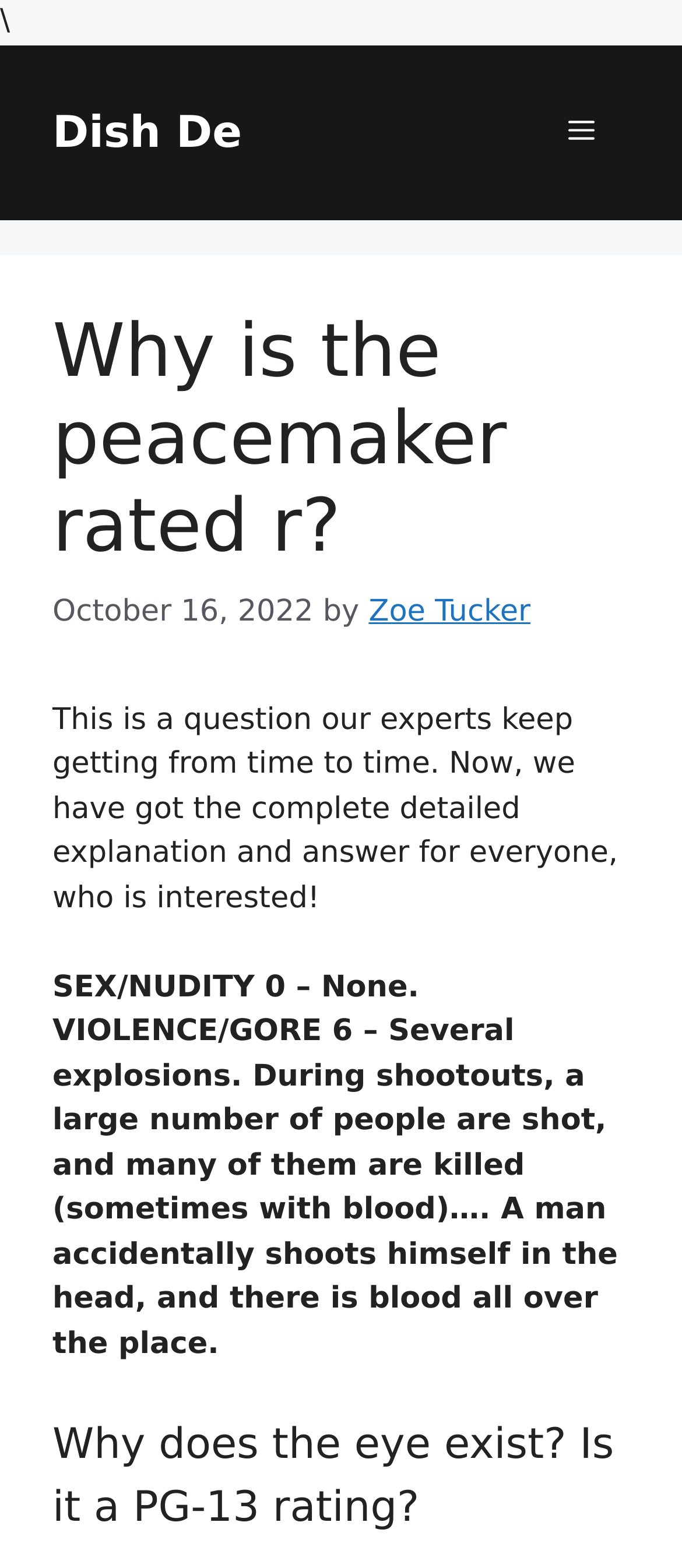Convey a detailed summary of the webpage, mentioning all key elements.

The webpage is about explaining the rating of a movie, specifically "The Peacemaker". At the top, there is a banner with the site's name "Dish De" and a mobile toggle button on the right side. Below the banner, there is a header section with a heading that reads "Why is the peacemaker rated r?" followed by the date "October 16, 2022" and the author's name "Zoe Tucker".

The main content of the page is a detailed explanation of the movie's rating, which is divided into two sections. The first section explains that the experts have received many questions about the rating and provides a detailed answer for those interested. The second section lists the reasons for the rating, including the absence of sex and nudity, and the presence of violence and gore, with descriptions of specific scenes.

At the bottom of the page, there is another heading that asks "Why does the eye exist? Is it a PG-13 rating?", which seems to be a related question or topic. Overall, the webpage is focused on providing a detailed explanation of the movie's rating and answering related questions.